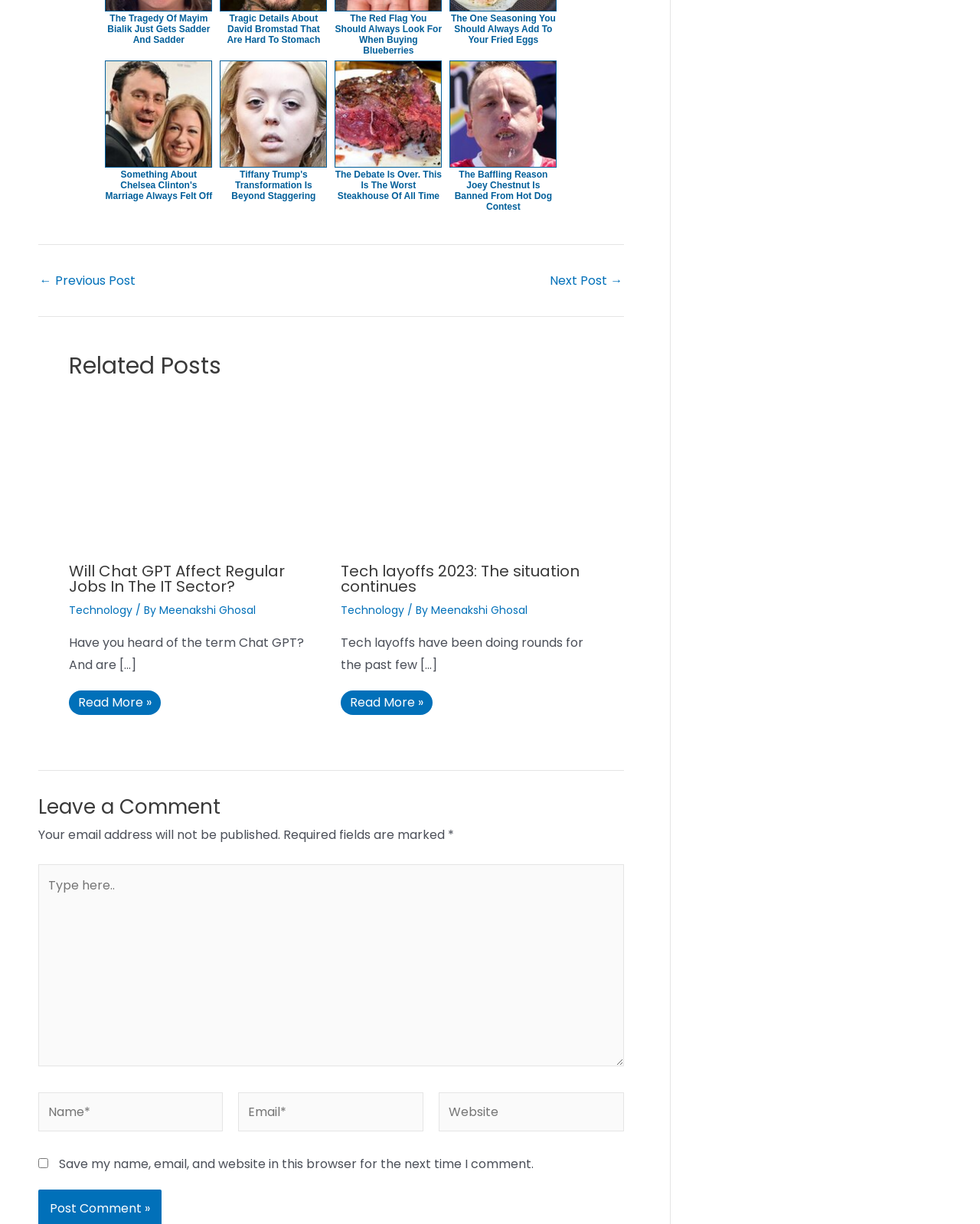Using the webpage screenshot, locate the HTML element that fits the following description and provide its bounding box: "alt="European Research Studies Journal"".

None